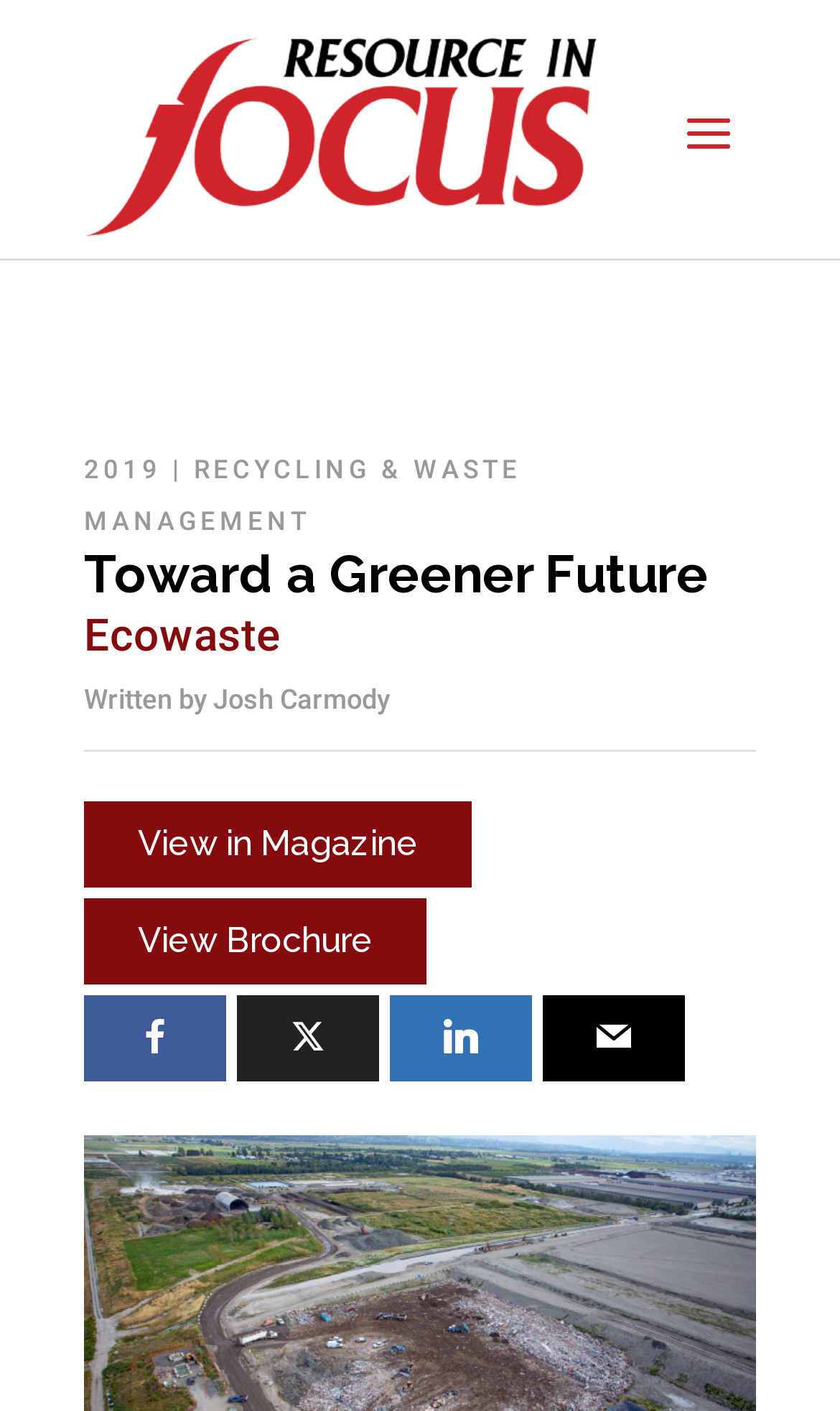Please find the main title text of this webpage.

Toward a Greener Future